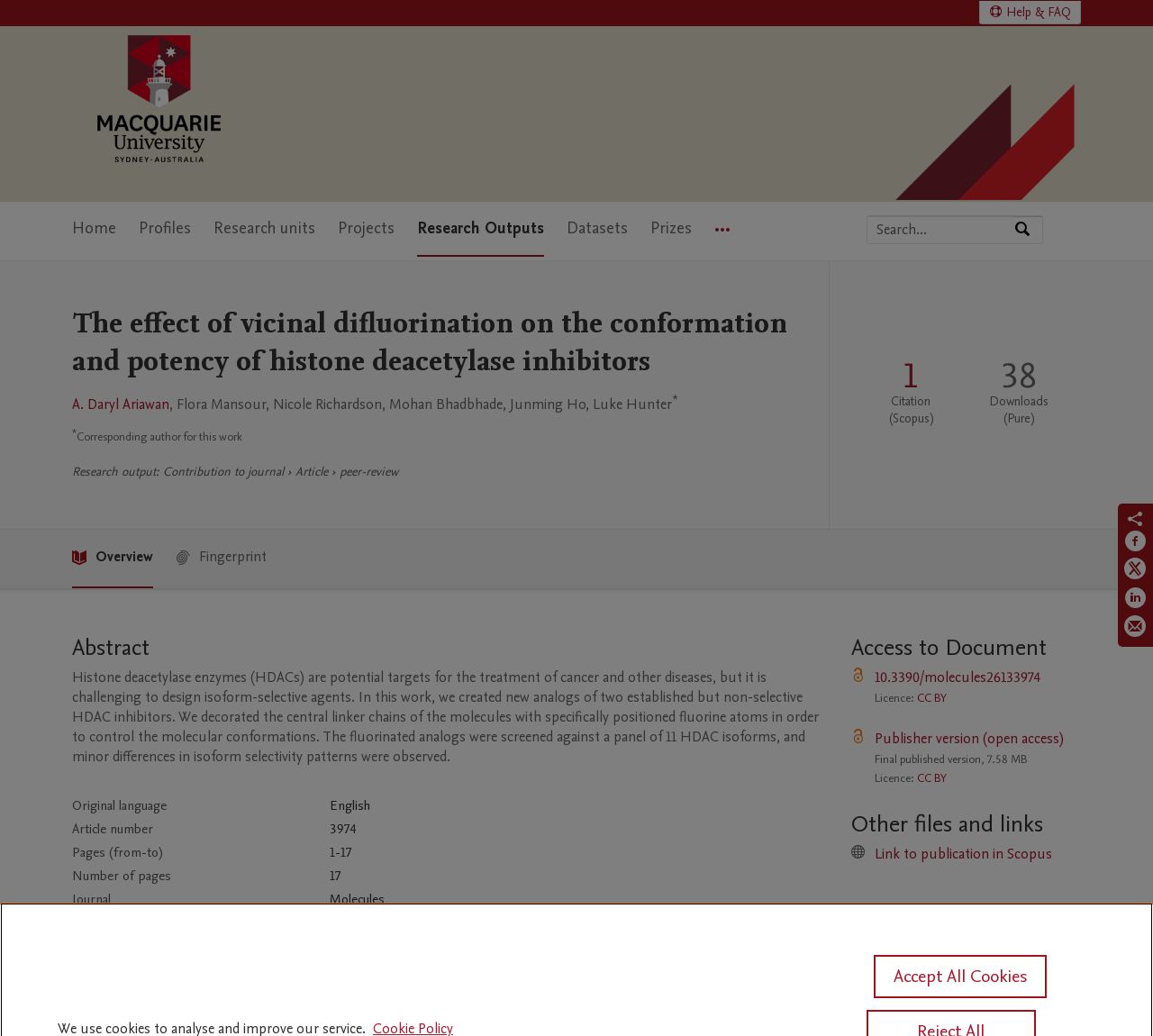Please identify the bounding box coordinates of the element that needs to be clicked to execute the following command: "Access the article". Provide the bounding box using four float numbers between 0 and 1, formatted as [left, top, right, bottom].

[0.759, 0.703, 0.923, 0.722]